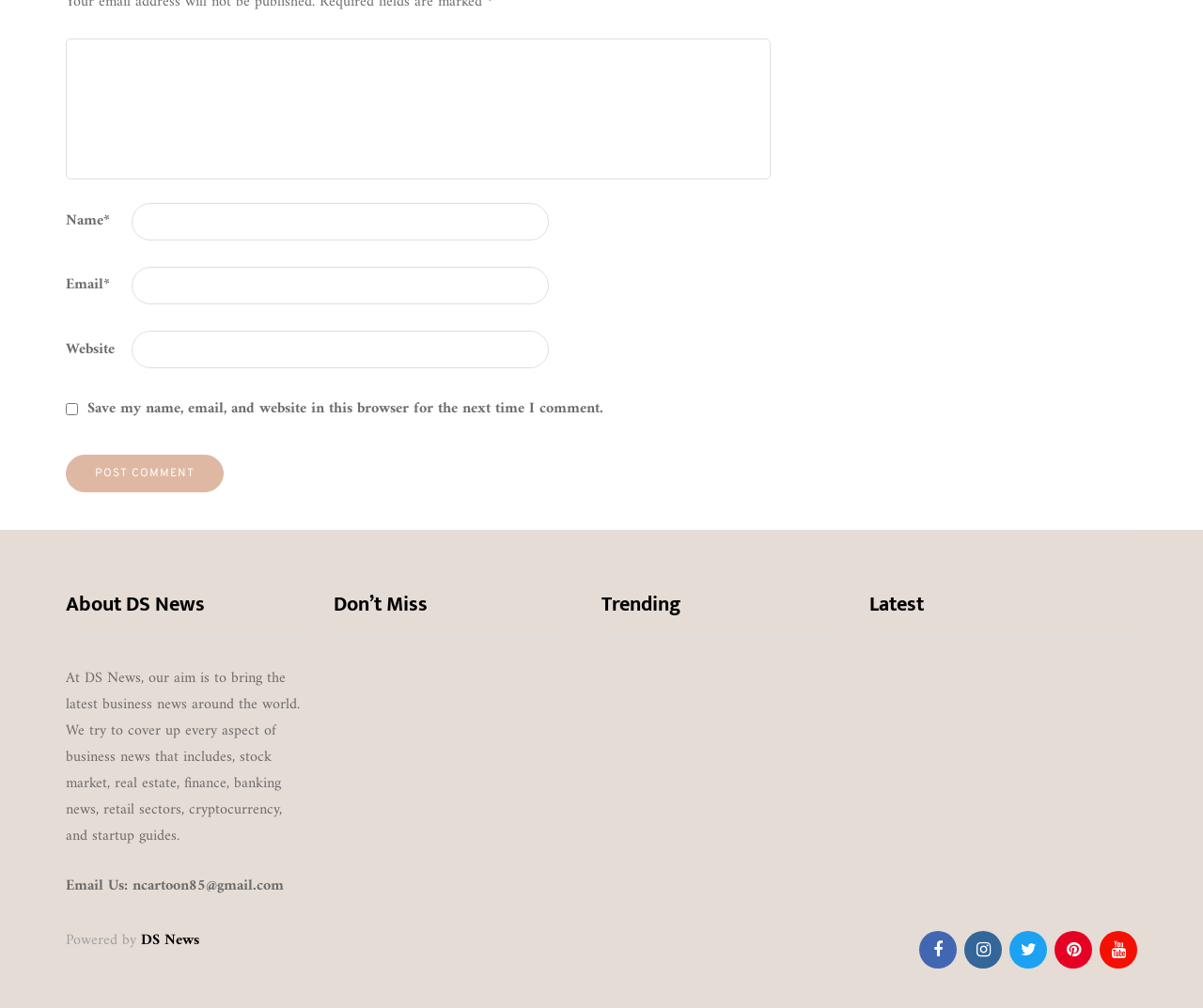Please identify the bounding box coordinates of the area that needs to be clicked to fulfill the following instruction: "Click the 'FOOD' link."

[0.5, 0.753, 0.548, 0.773]